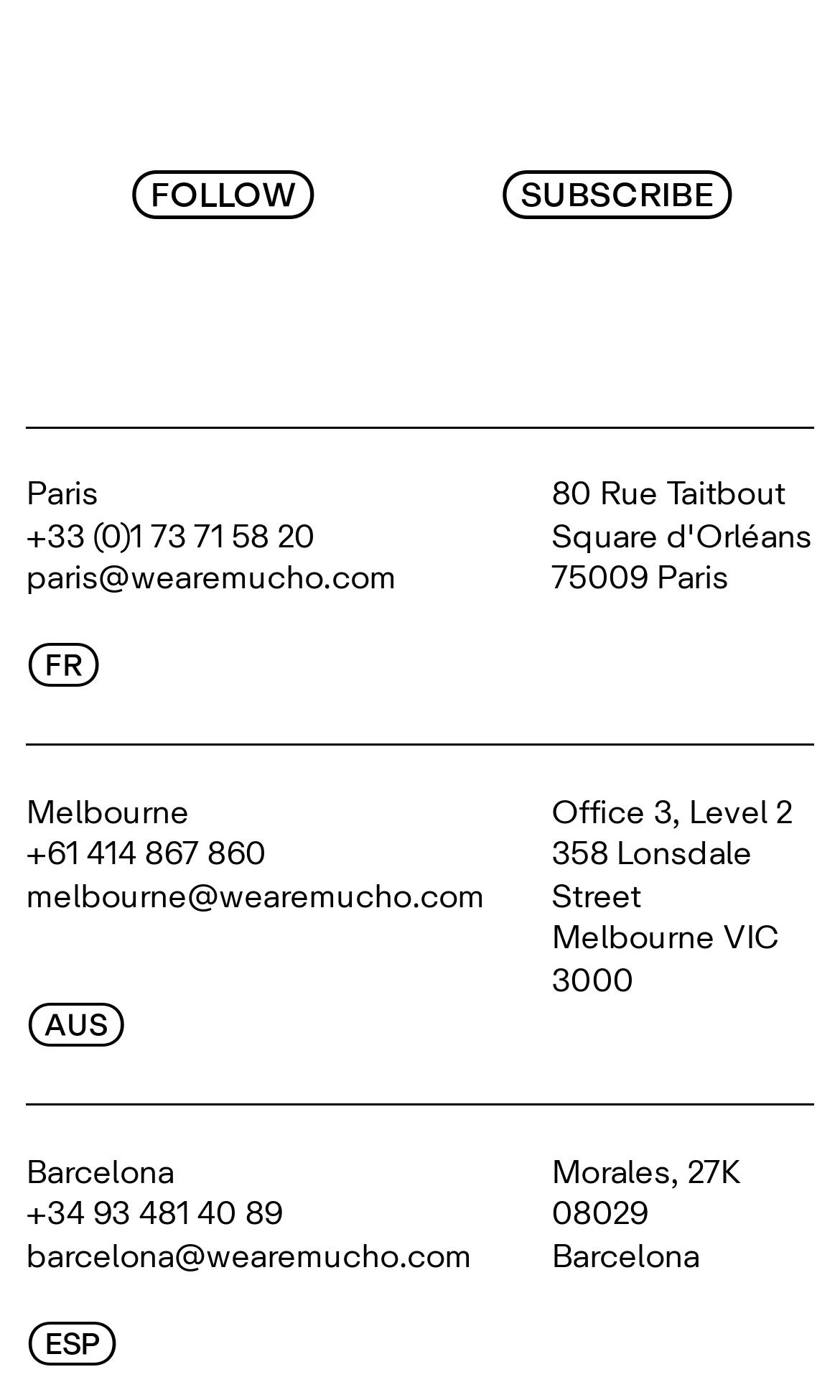Respond to the question with just a single word or phrase: 
What is the email address for the Paris office?

paris@wearemucho.com